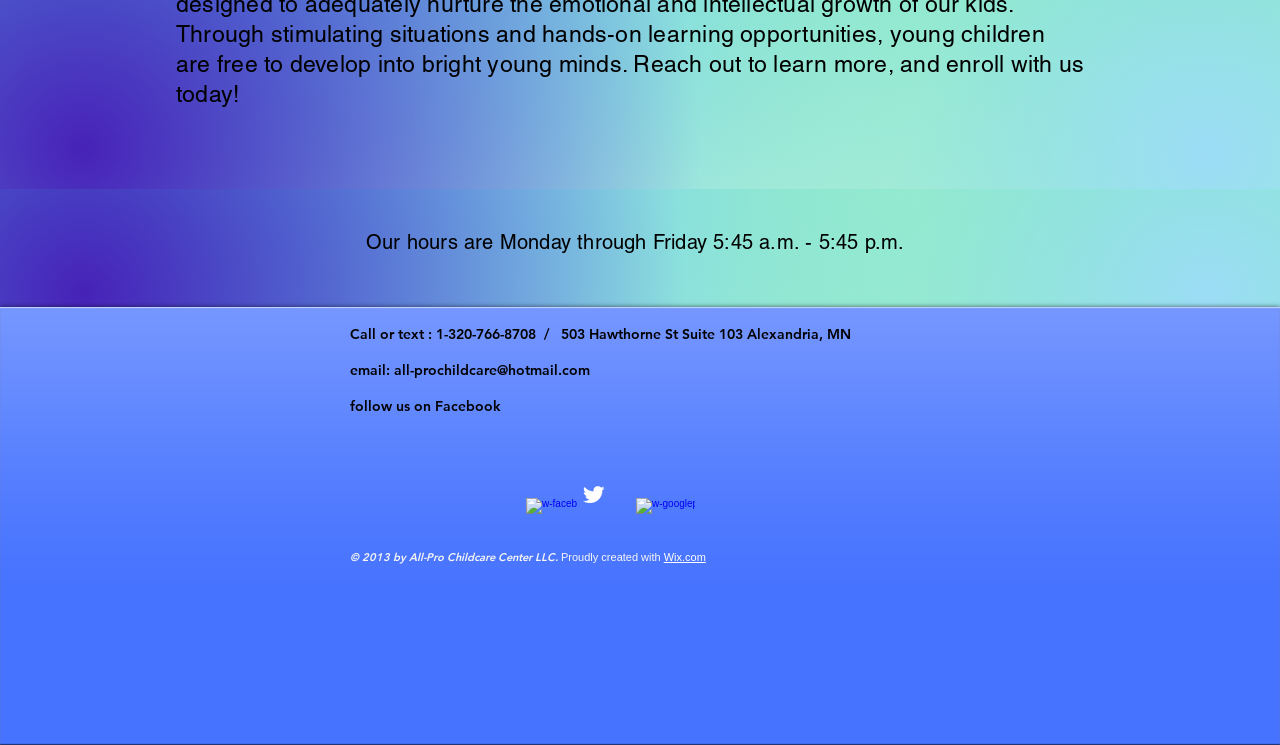Provide the bounding box coordinates of the UI element that matches the description: "aria-label="w-googleplus"".

[0.497, 0.668, 0.516, 0.701]